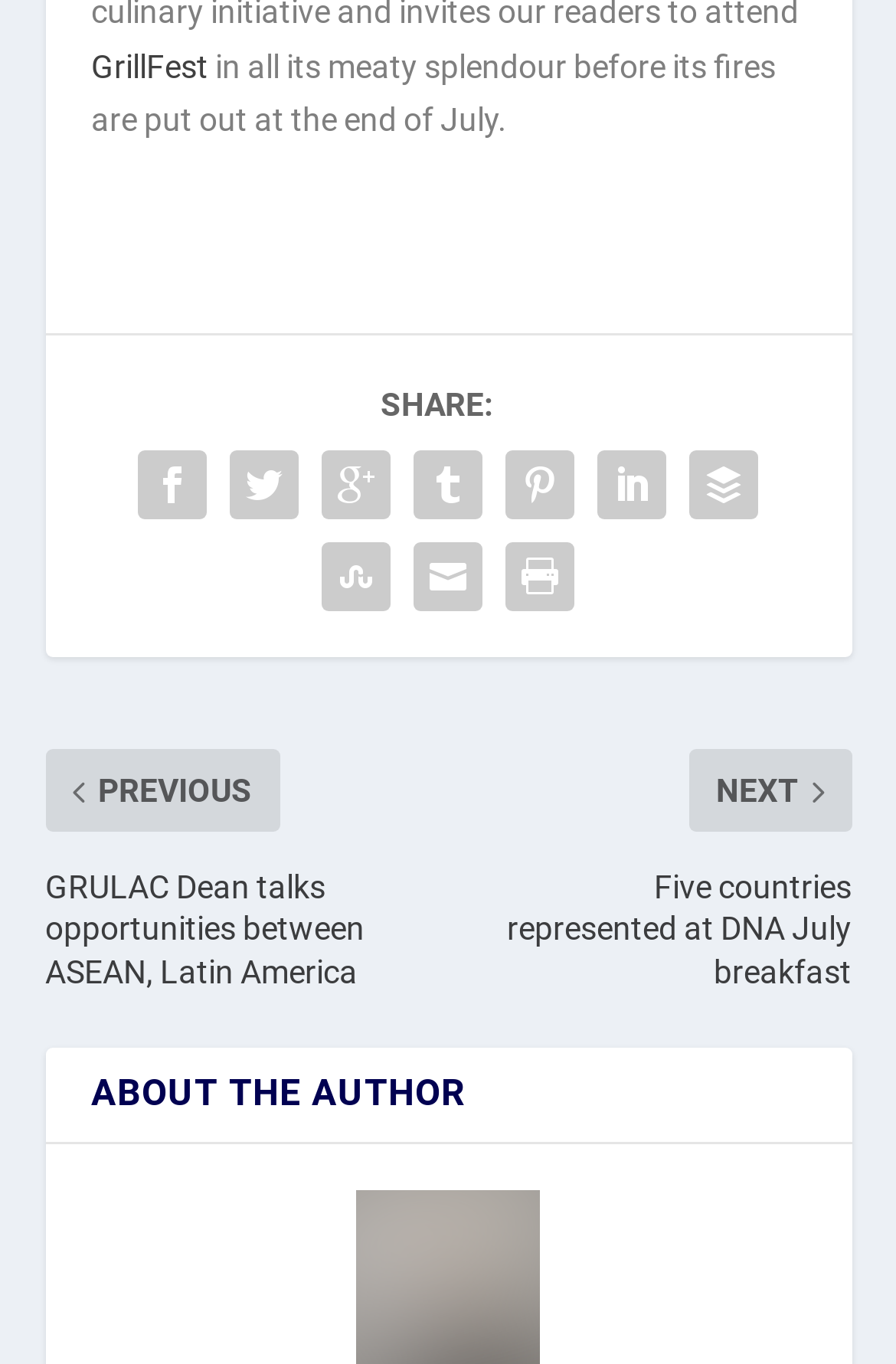What is the tone of the webpage?
Using the image, give a concise answer in the form of a single word or short phrase.

Informative